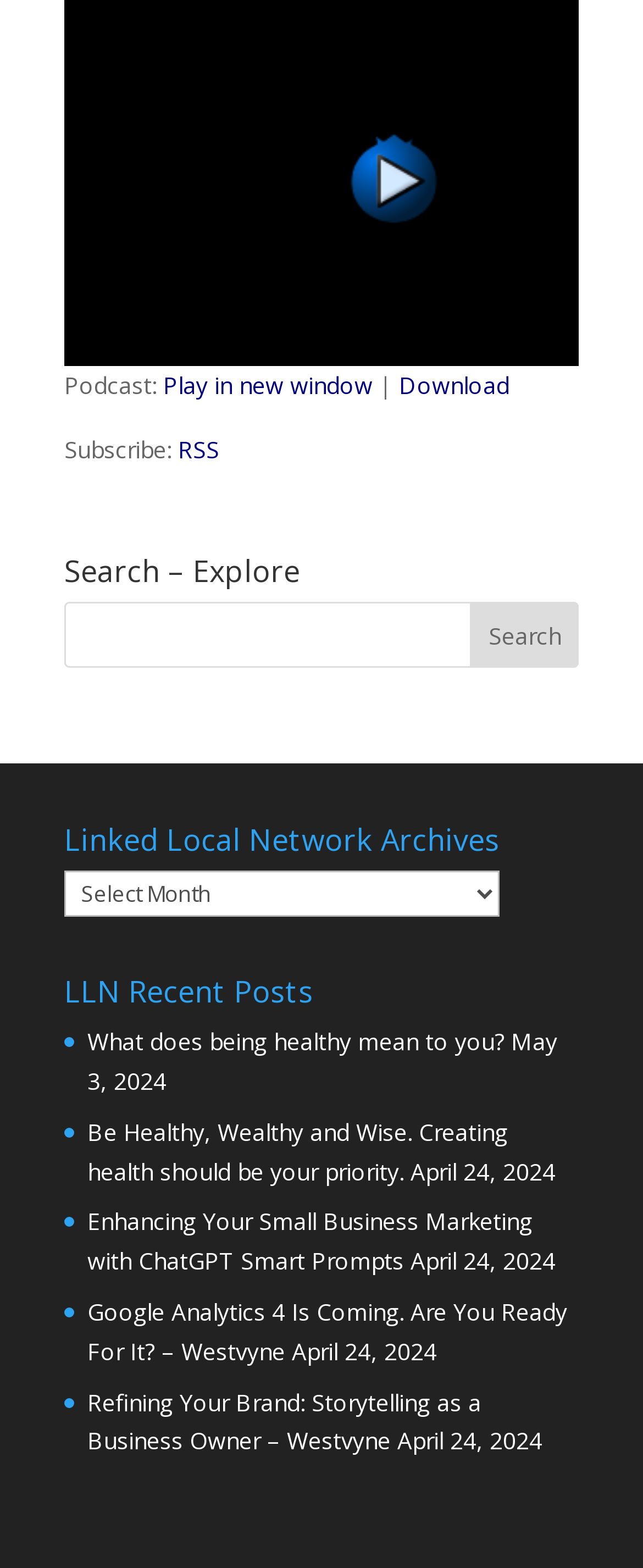What is the purpose of the search bar?
Provide a detailed answer to the question, using the image to inform your response.

I found a search bar with a textbox and a 'Search' button. The purpose of this search bar is to allow users to search the website for specific content.